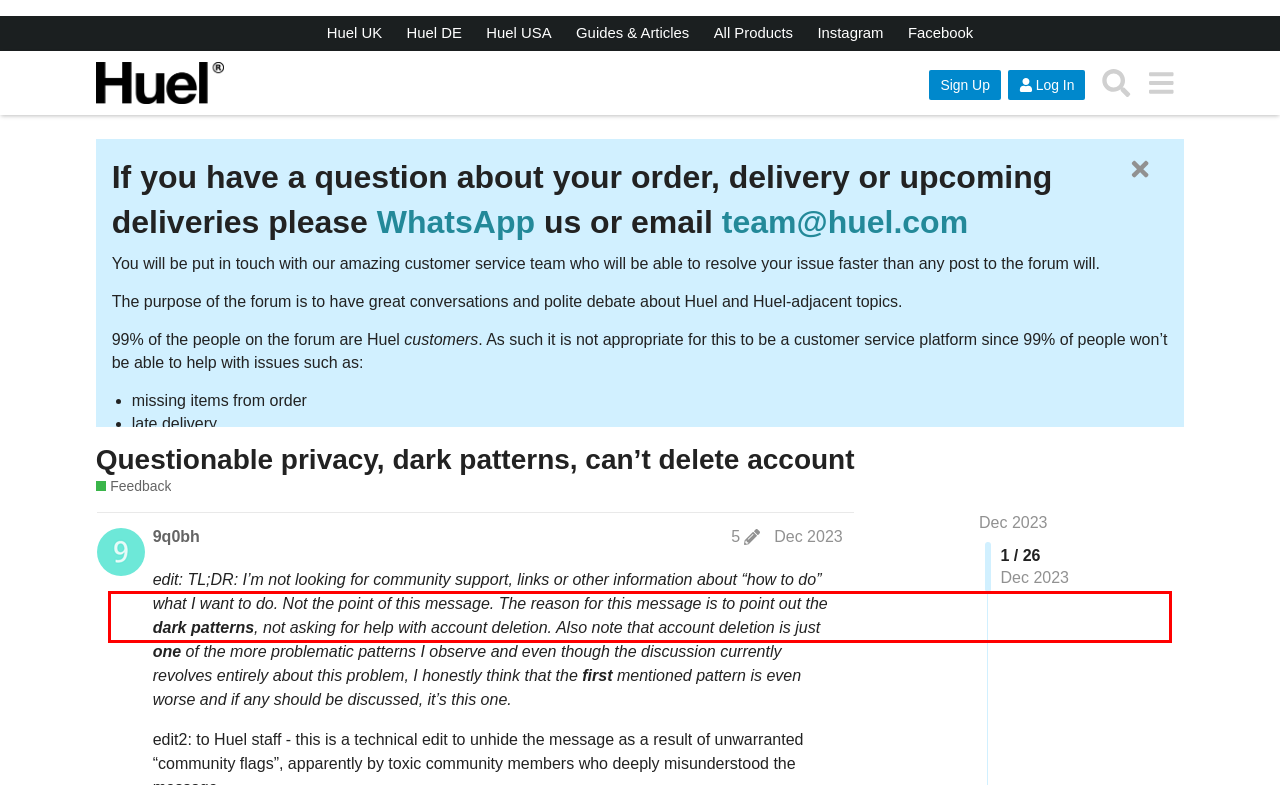Identify the text within the red bounding box on the webpage screenshot and generate the extracted text content.

If you are having these problems then please contact us on one of our many customer service channels. These are covered full time Monday-Friday with reduced service over the weekend, unless otherwise stated below: